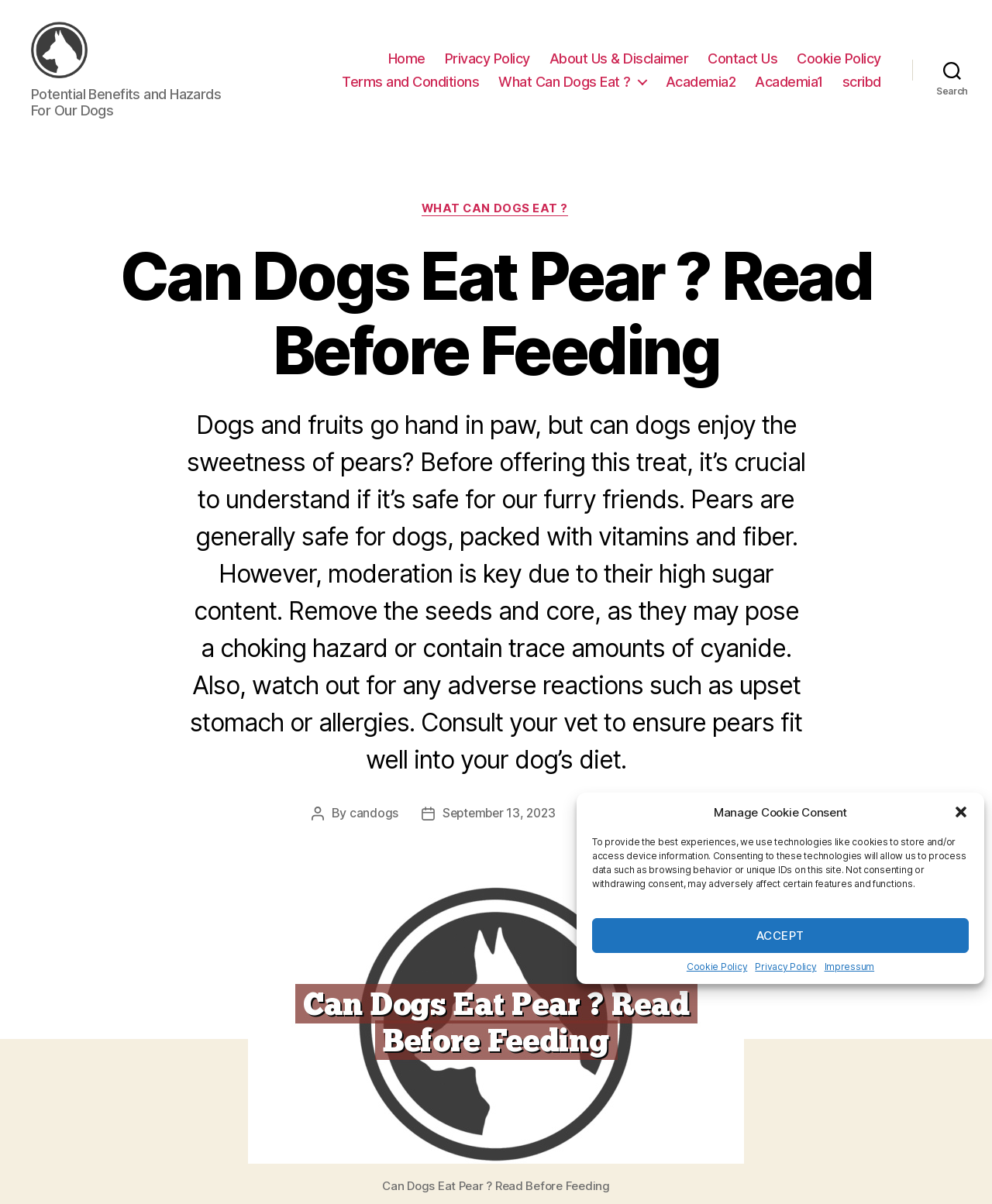Please identify the bounding box coordinates of the element's region that should be clicked to execute the following instruction: "Read about what can dogs eat". The bounding box coordinates must be four float numbers between 0 and 1, i.e., [left, top, right, bottom].

[0.503, 0.066, 0.652, 0.08]